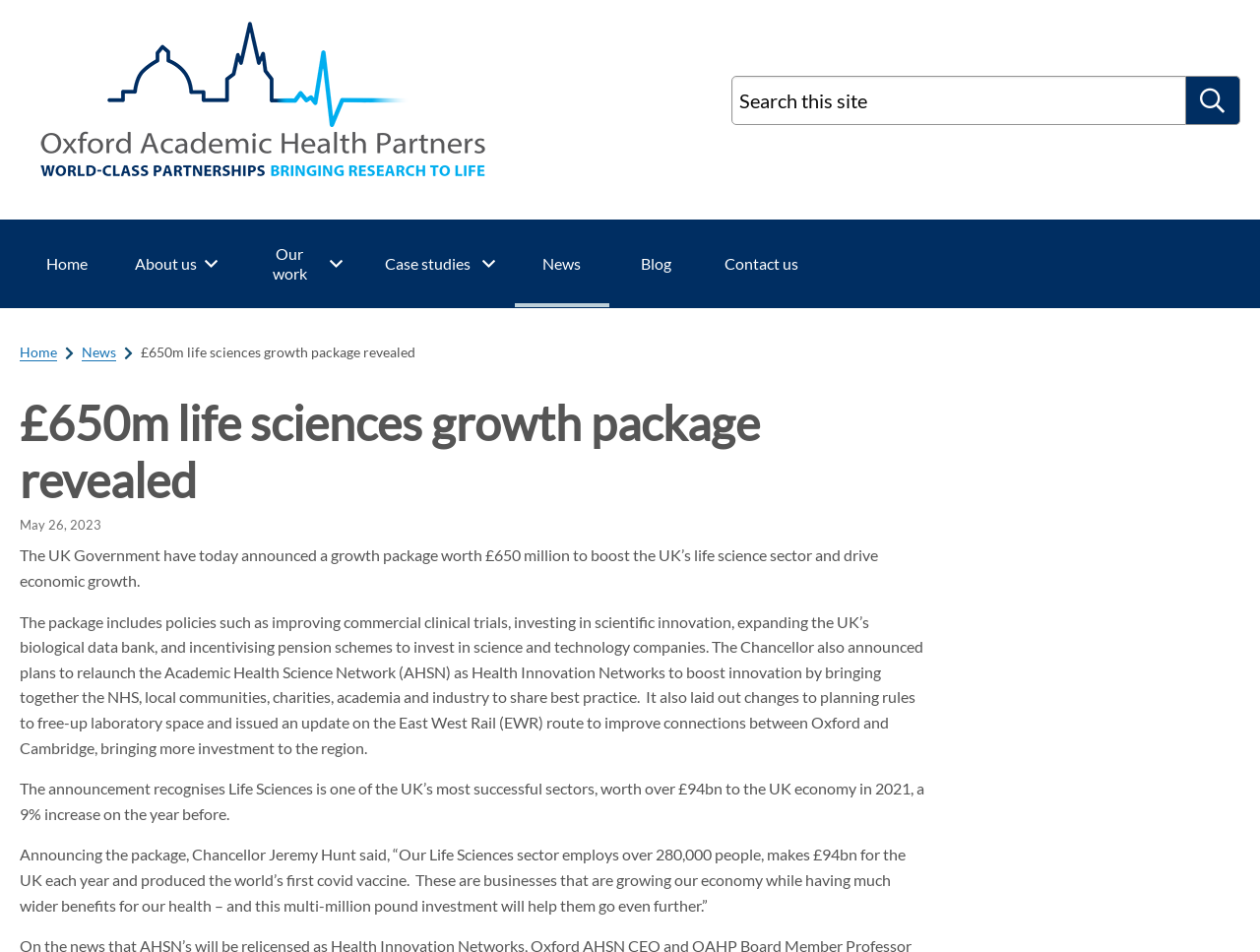Highlight the bounding box coordinates of the element that should be clicked to carry out the following instruction: "Go to Home page". The coordinates must be given as four float numbers ranging from 0 to 1, i.e., [left, top, right, bottom].

[0.016, 0.232, 0.091, 0.323]